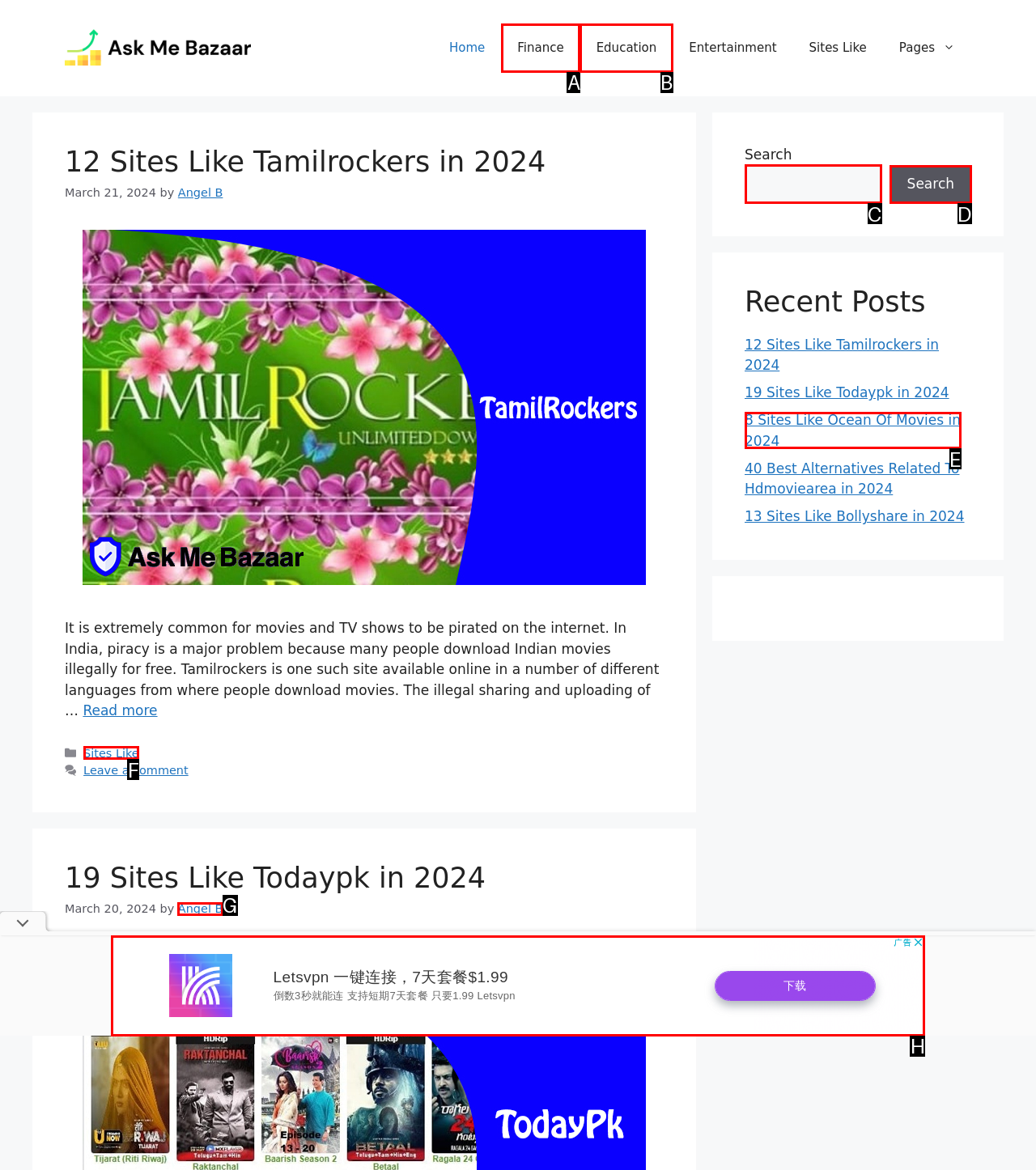Tell me which one HTML element I should click to complete the following task: Click on the 'Top 5 Brunch Spots in Lisbon' article Answer with the option's letter from the given choices directly.

None